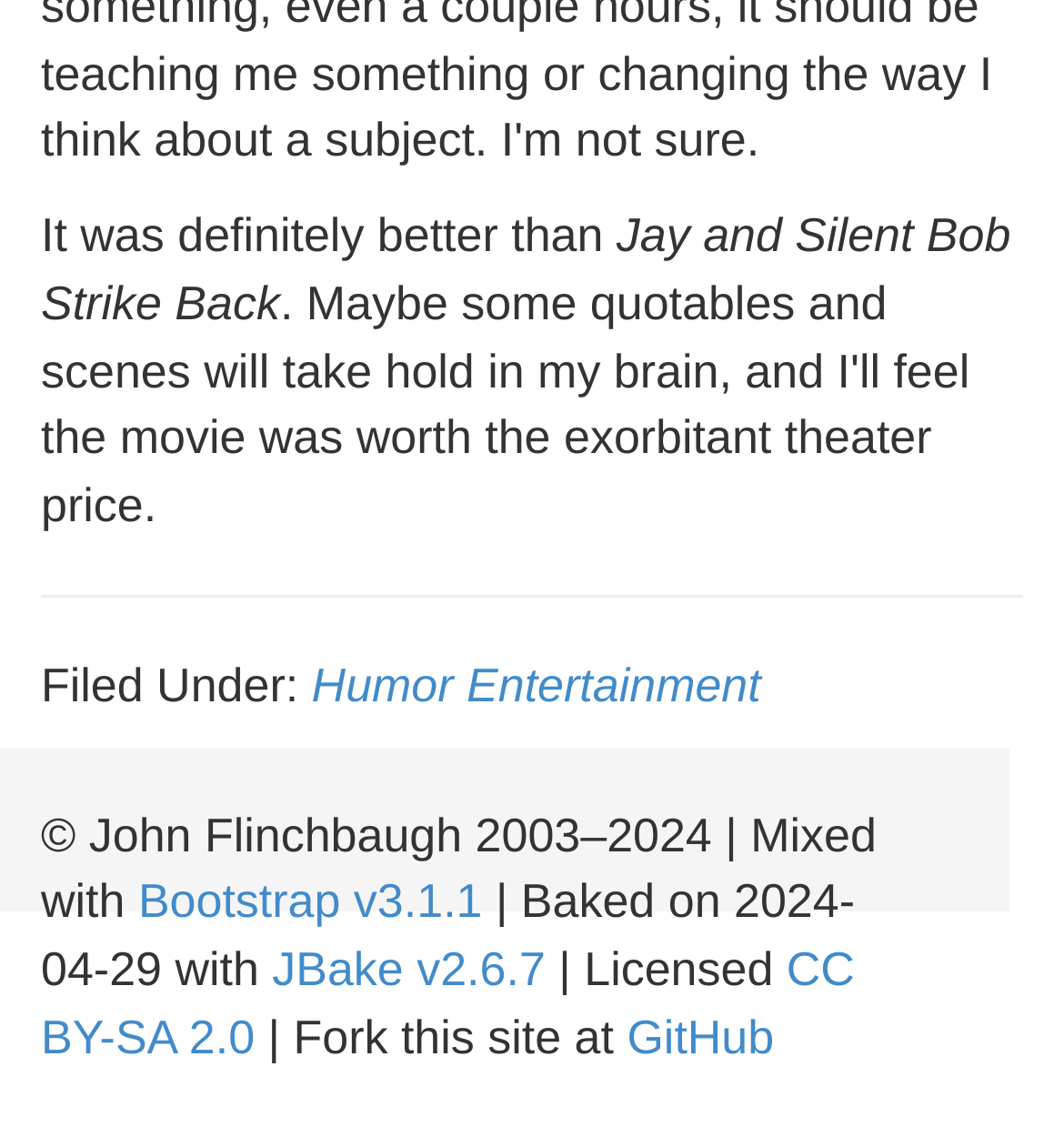Predict the bounding box of the UI element that fits this description: "JBake v2.6.7".

[0.256, 0.836, 0.513, 0.884]